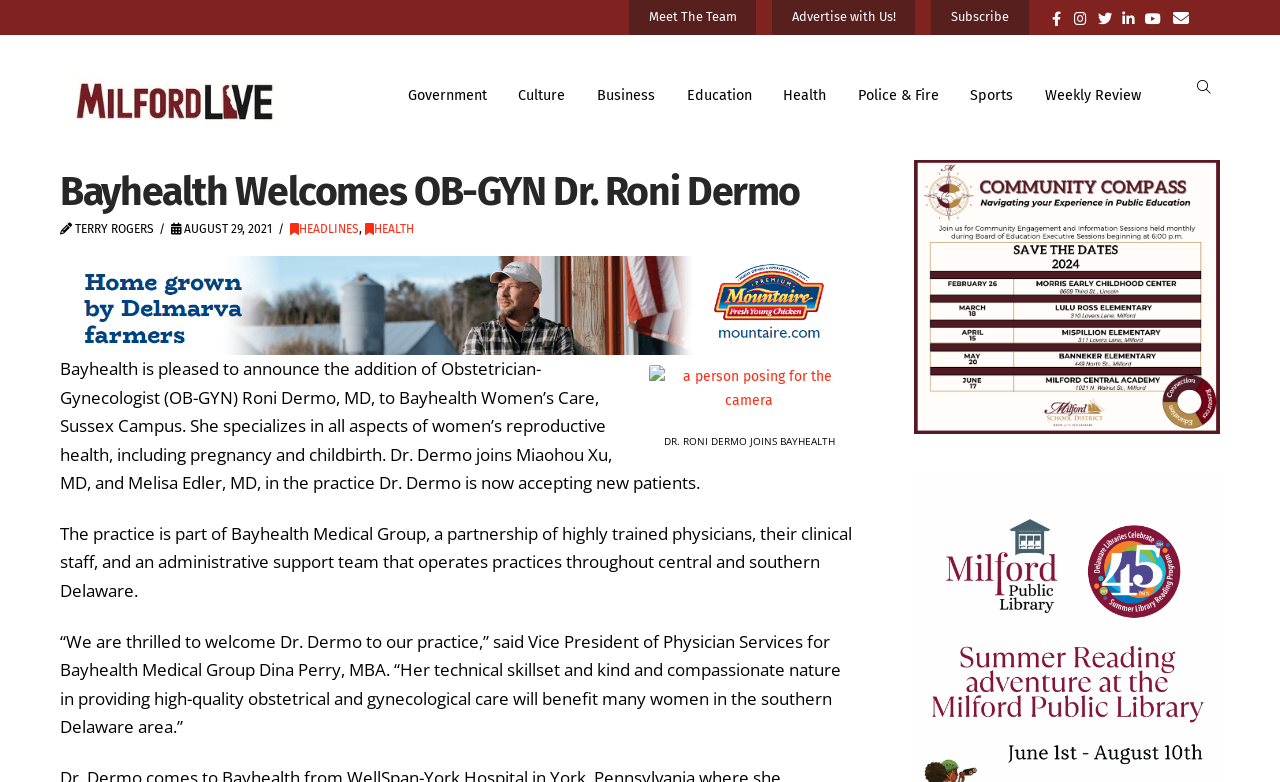Please specify the coordinates of the bounding box for the element that should be clicked to carry out this instruction: "Click the Health link". The coordinates must be four float numbers between 0 and 1, formatted as [left, top, right, bottom].

[0.6, 0.093, 0.658, 0.152]